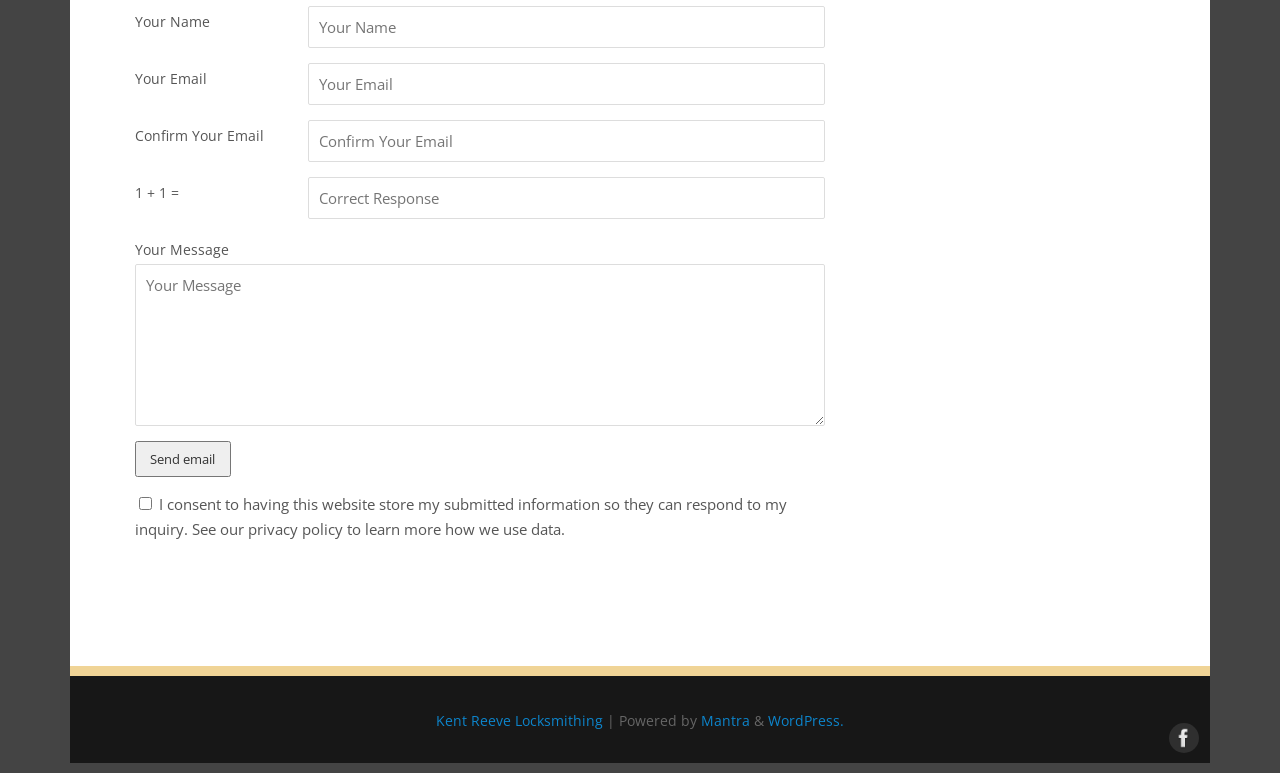Using the element description value="Send email", predict the bounding box coordinates for the UI element. Provide the coordinates in (top-left x, top-left y, bottom-right x, bottom-right y) format with values ranging from 0 to 1.

[0.105, 0.571, 0.18, 0.617]